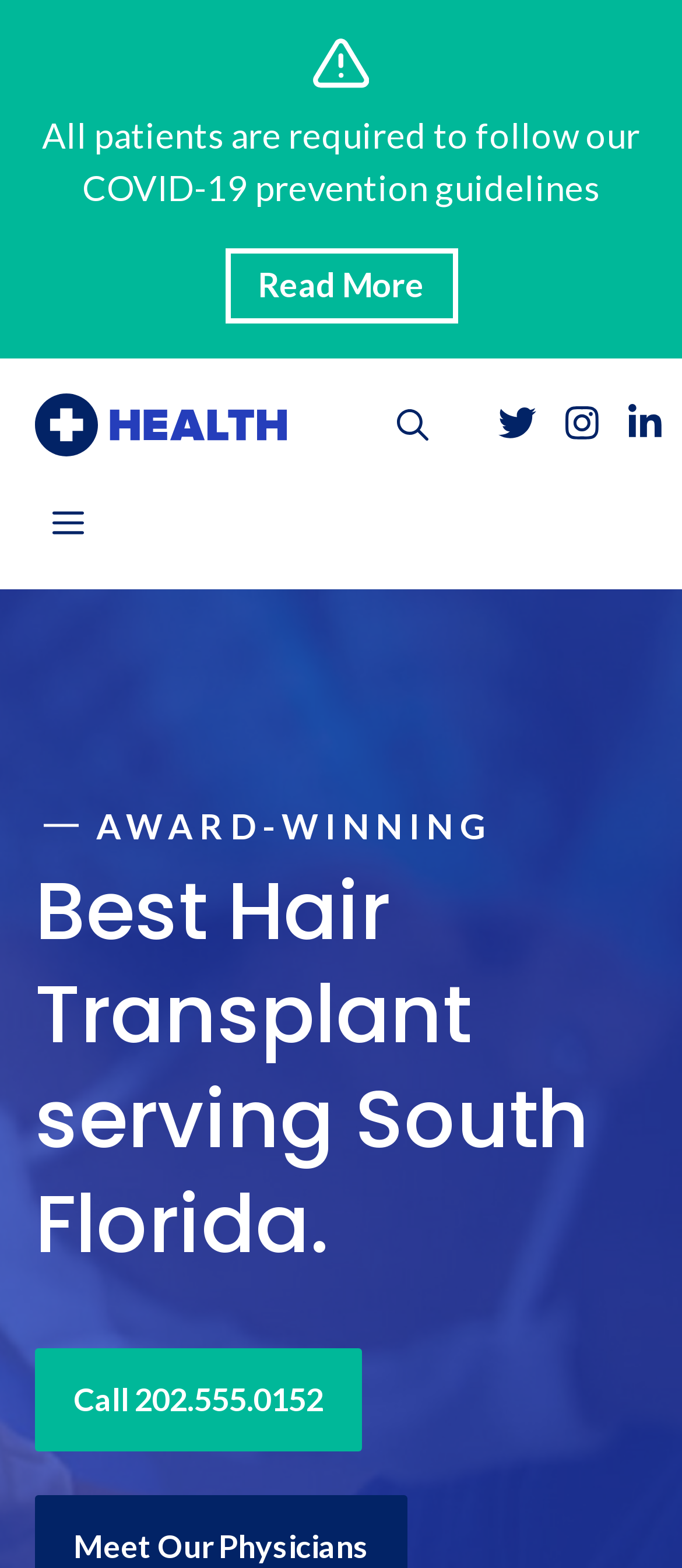Give a concise answer using only one word or phrase for this question:
How many links are there in the top section?

5